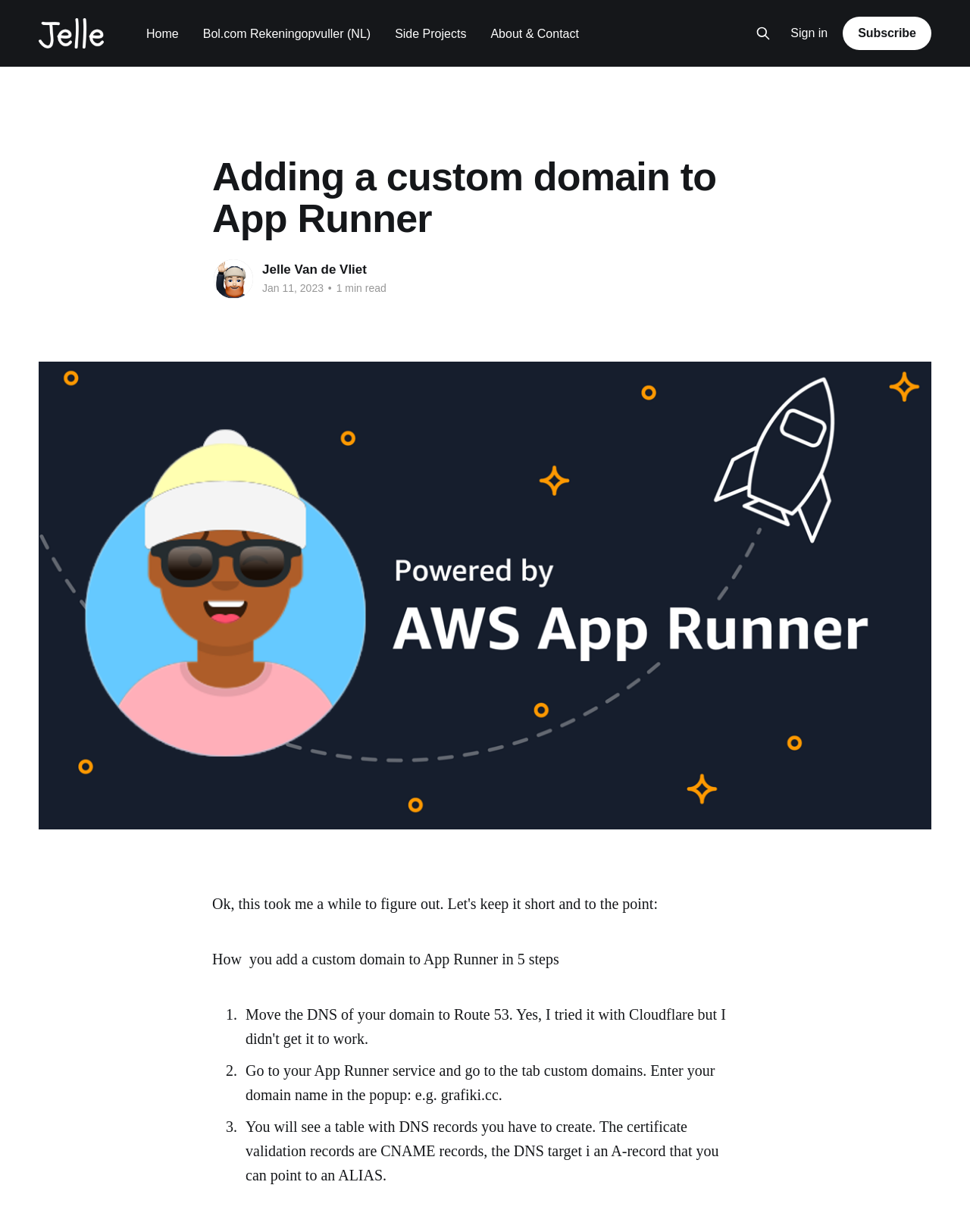Who is the author of this article?
Answer the question with a detailed and thorough explanation.

The author of this article is Jelle Van de Vliet, which can be found by looking at the link 'Jelle Van de Vliet' at the top of the webpage, or by reading the heading 'Jelle Van de Vliet' in the main content area.